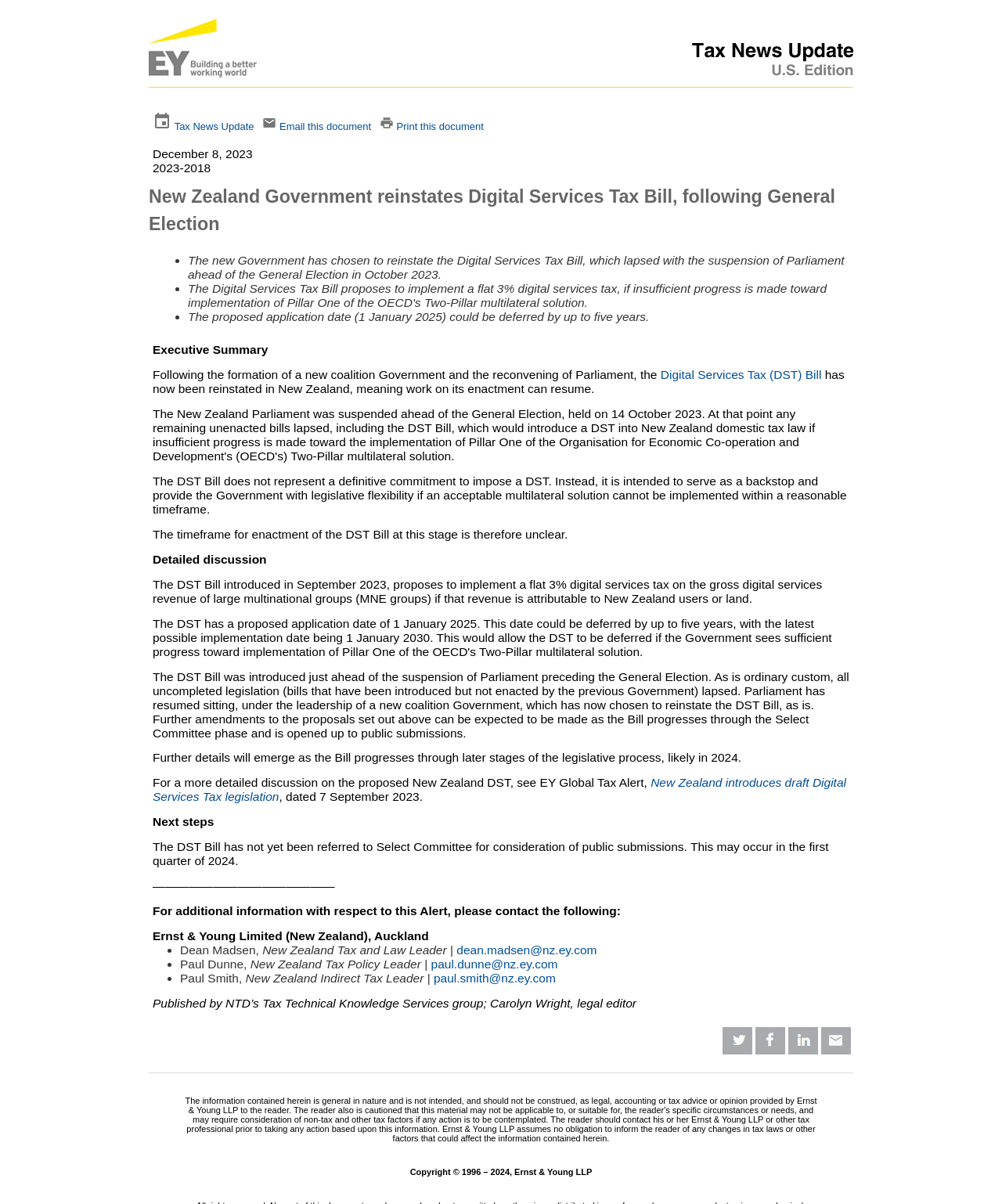Determine the bounding box coordinates of the clickable element to achieve the following action: 'Contact Dean Madsen'. Provide the coordinates as four float values between 0 and 1, formatted as [left, top, right, bottom].

[0.456, 0.784, 0.596, 0.795]